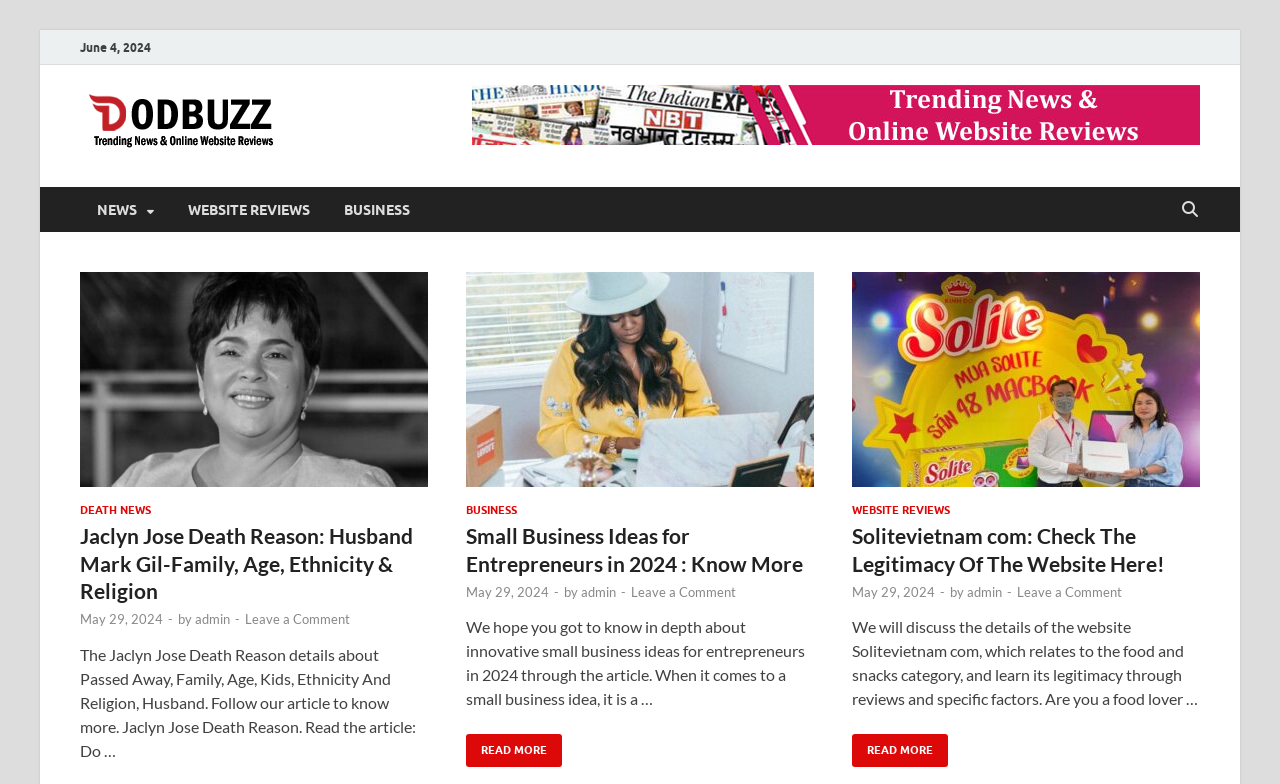What is the title of the first article?
Look at the image and answer the question using a single word or phrase.

Jaclyn Jose Death Reason